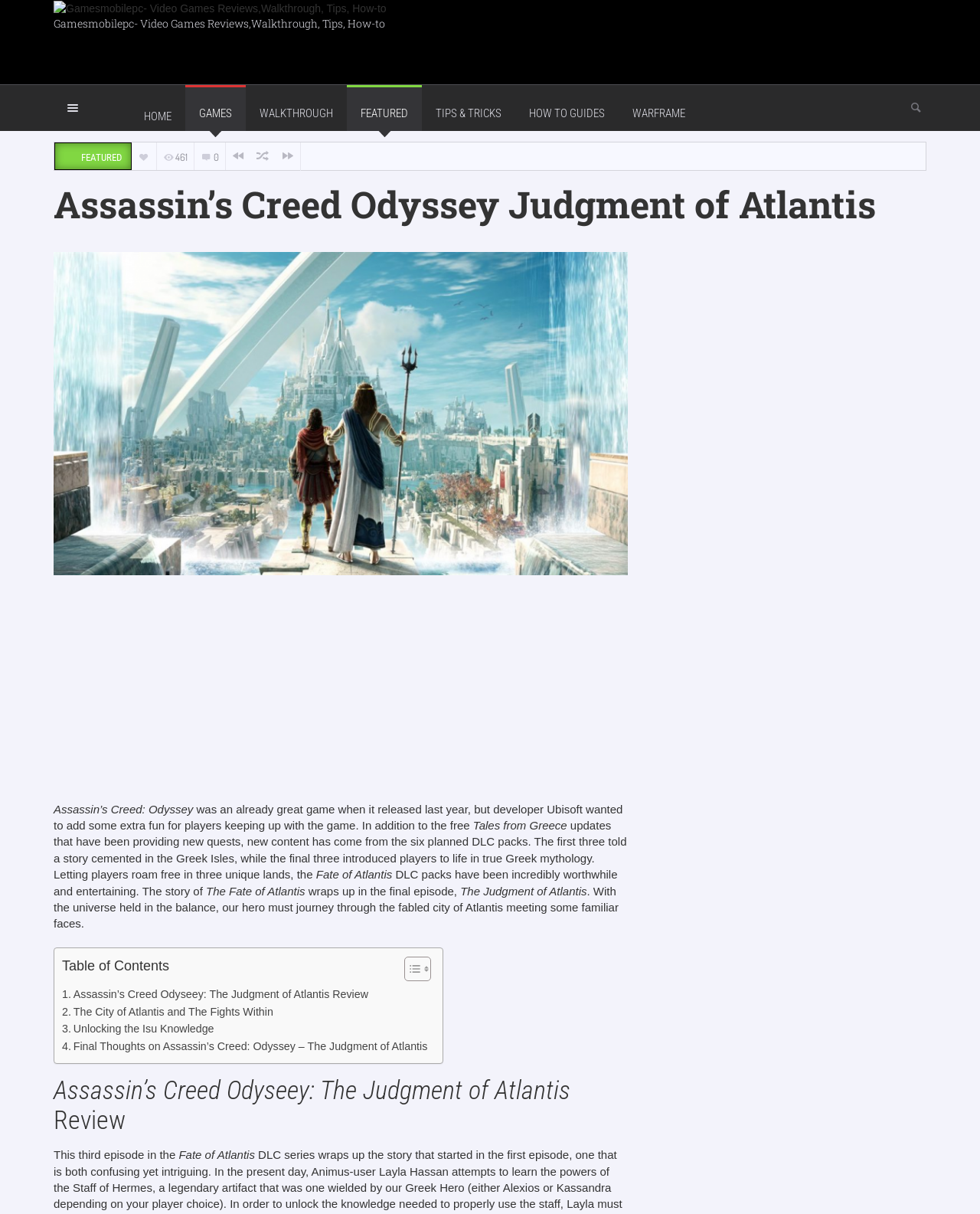Please determine the bounding box coordinates of the element's region to click for the following instruction: "Visit the 'Store' page".

None